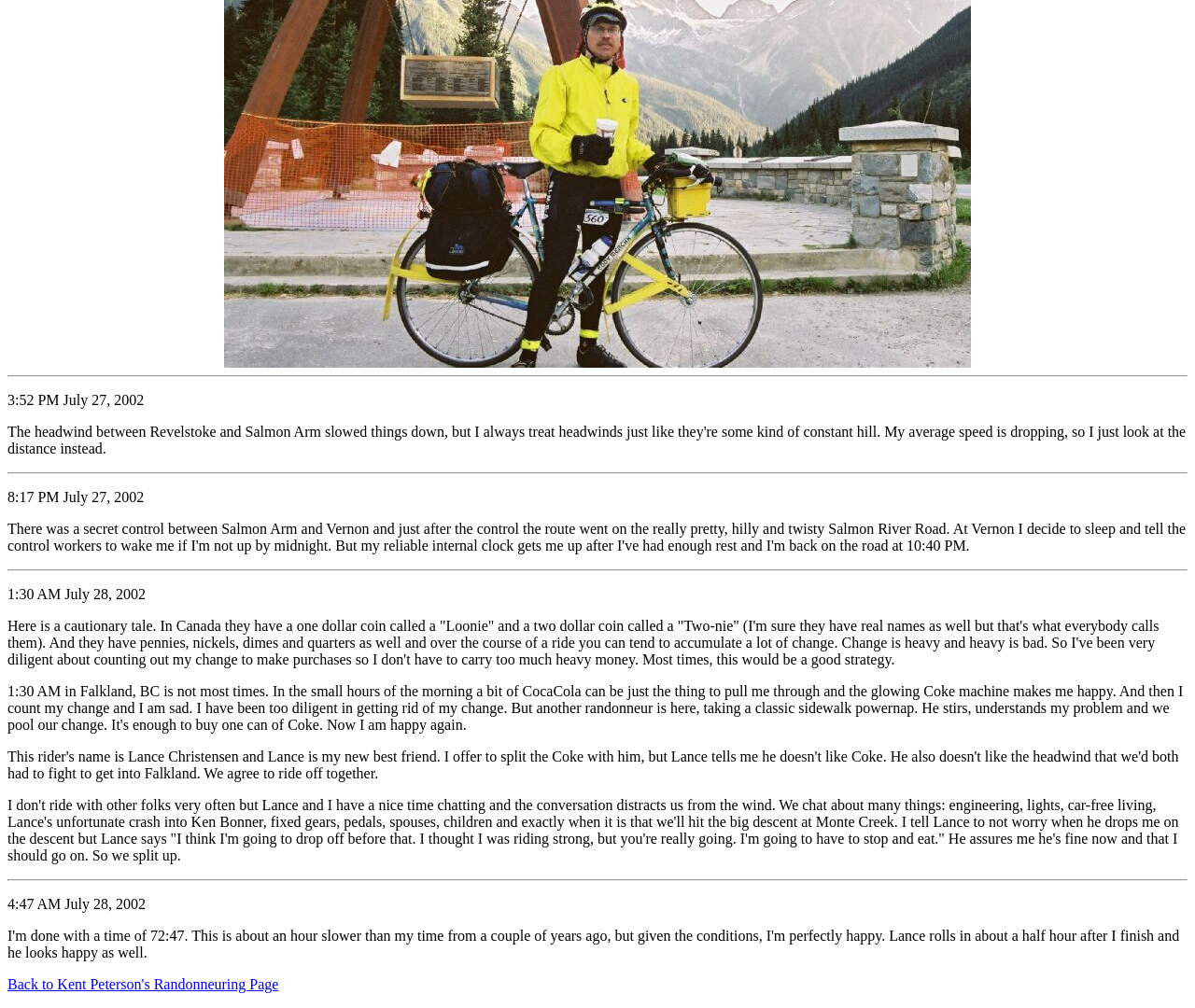Could you please study the image and provide a detailed answer to the question:
What is the purpose of counting out change?

According to the text, the author is diligent about counting out their change to make purchases so they don't have to carry too much heavy money, indicating that the purpose of counting out change is to avoid carrying heavy money.